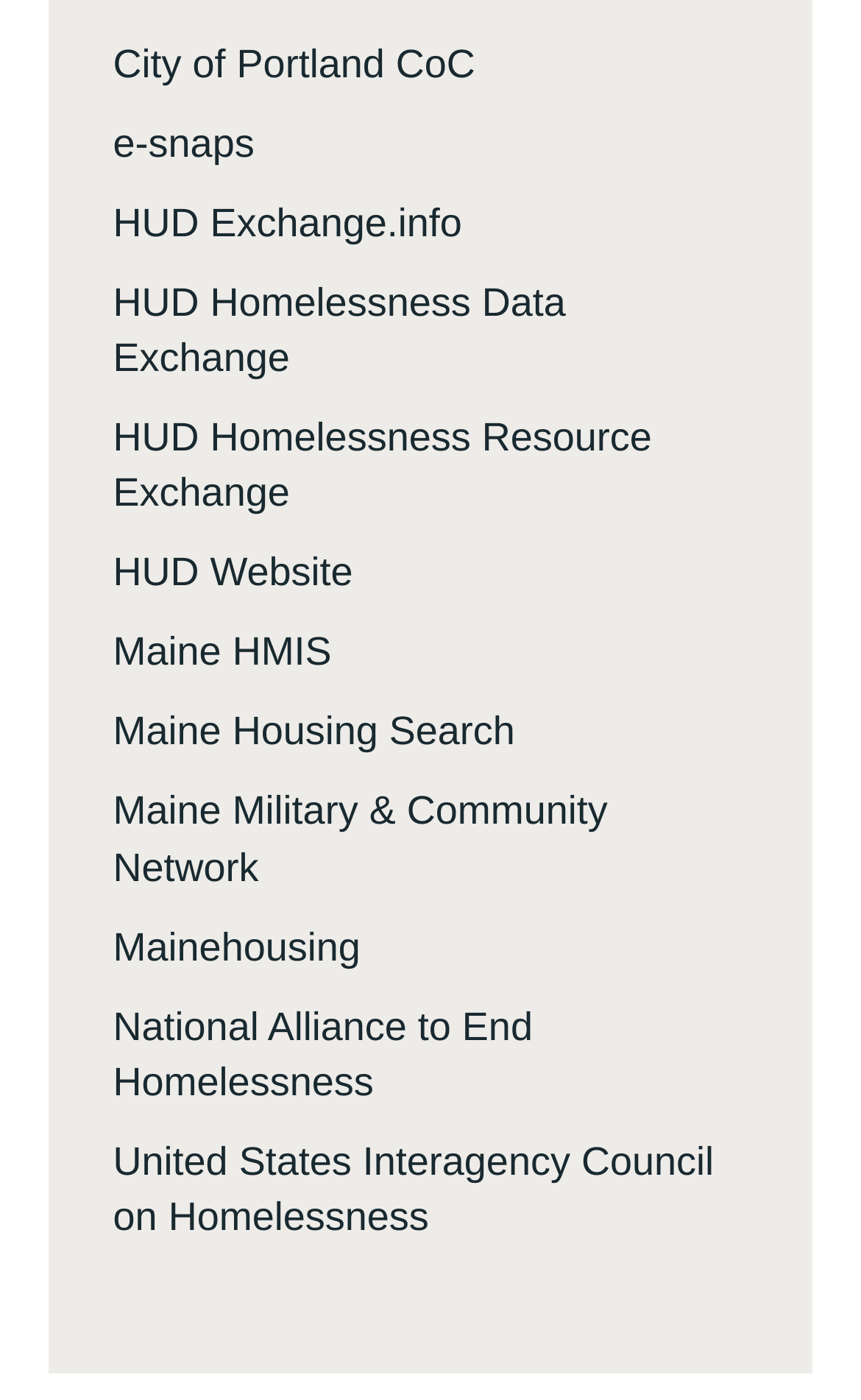Find the bounding box coordinates for the area you need to click to carry out the instruction: "access e-snaps". The coordinates should be four float numbers between 0 and 1, indicated as [left, top, right, bottom].

[0.131, 0.087, 0.295, 0.119]